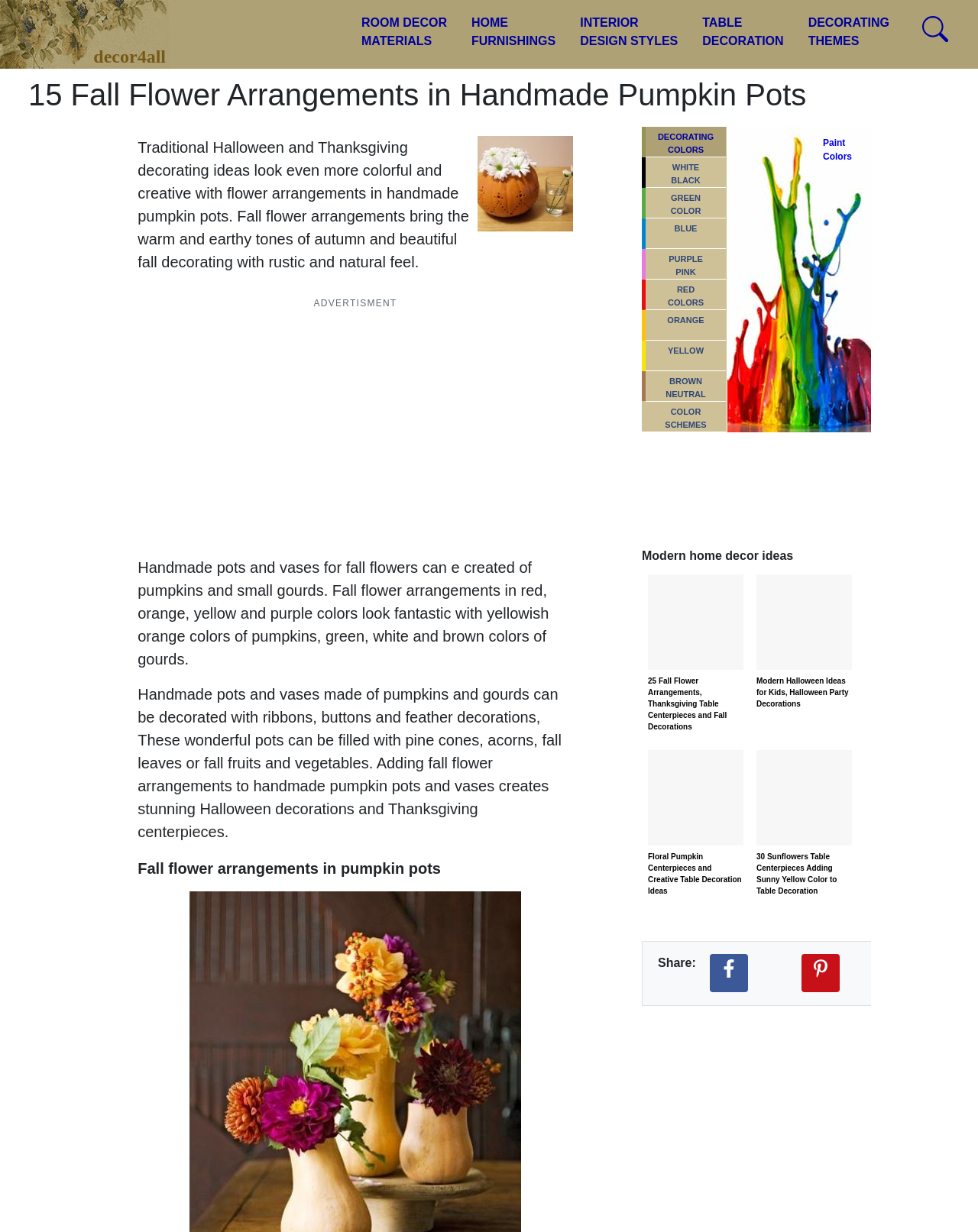Please identify the bounding box coordinates of the element I should click to complete this instruction: 'Visit the 'ROOM DECOR MATERIALS' page'. The coordinates should be given as four float numbers between 0 and 1, like this: [left, top, right, bottom].

[0.357, 0.006, 0.47, 0.046]